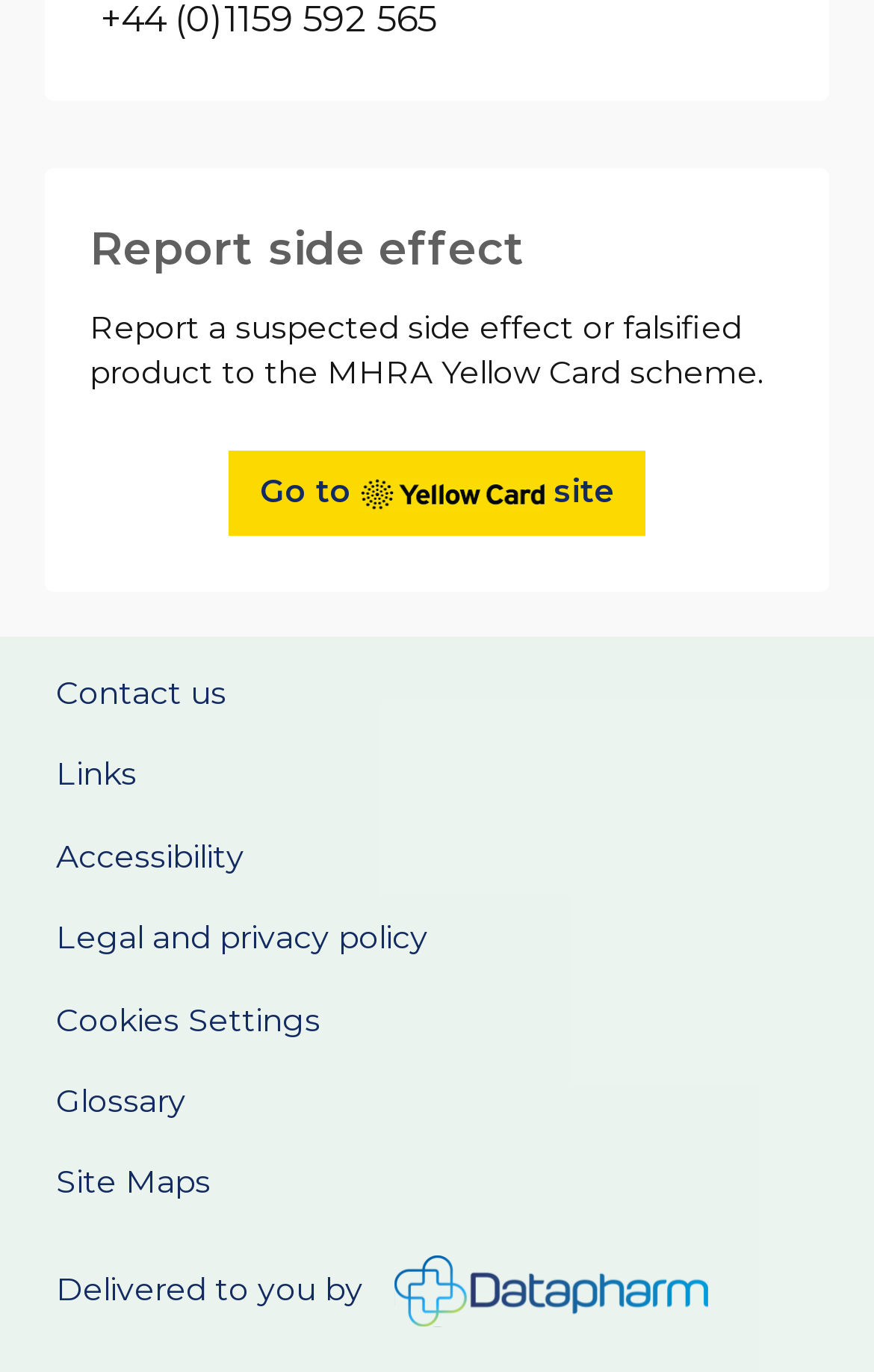Using the webpage screenshot and the element description Menu, determine the bounding box coordinates. Specify the coordinates in the format (top-left x, top-left y, bottom-right x, bottom-right y) with values ranging from 0 to 1.

None